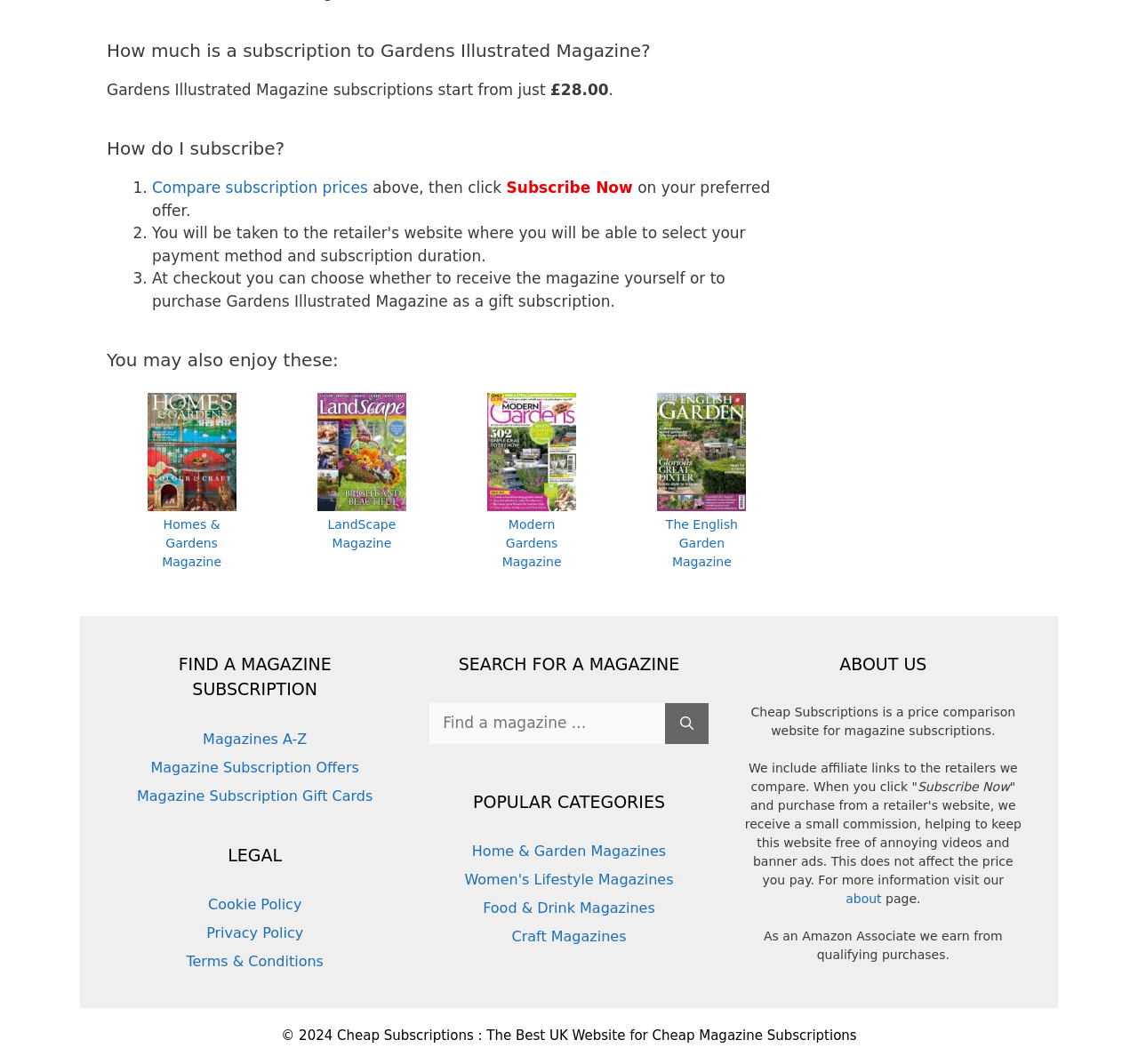How do I subscribe to Gardens Illustrated Magazine?
Examine the webpage screenshot and provide an in-depth answer to the question.

To subscribe to Gardens Illustrated Magazine, I would follow the instructions in the section 'How do I subscribe?' which suggests comparing subscription prices and then clicking 'Subscribe Now'.